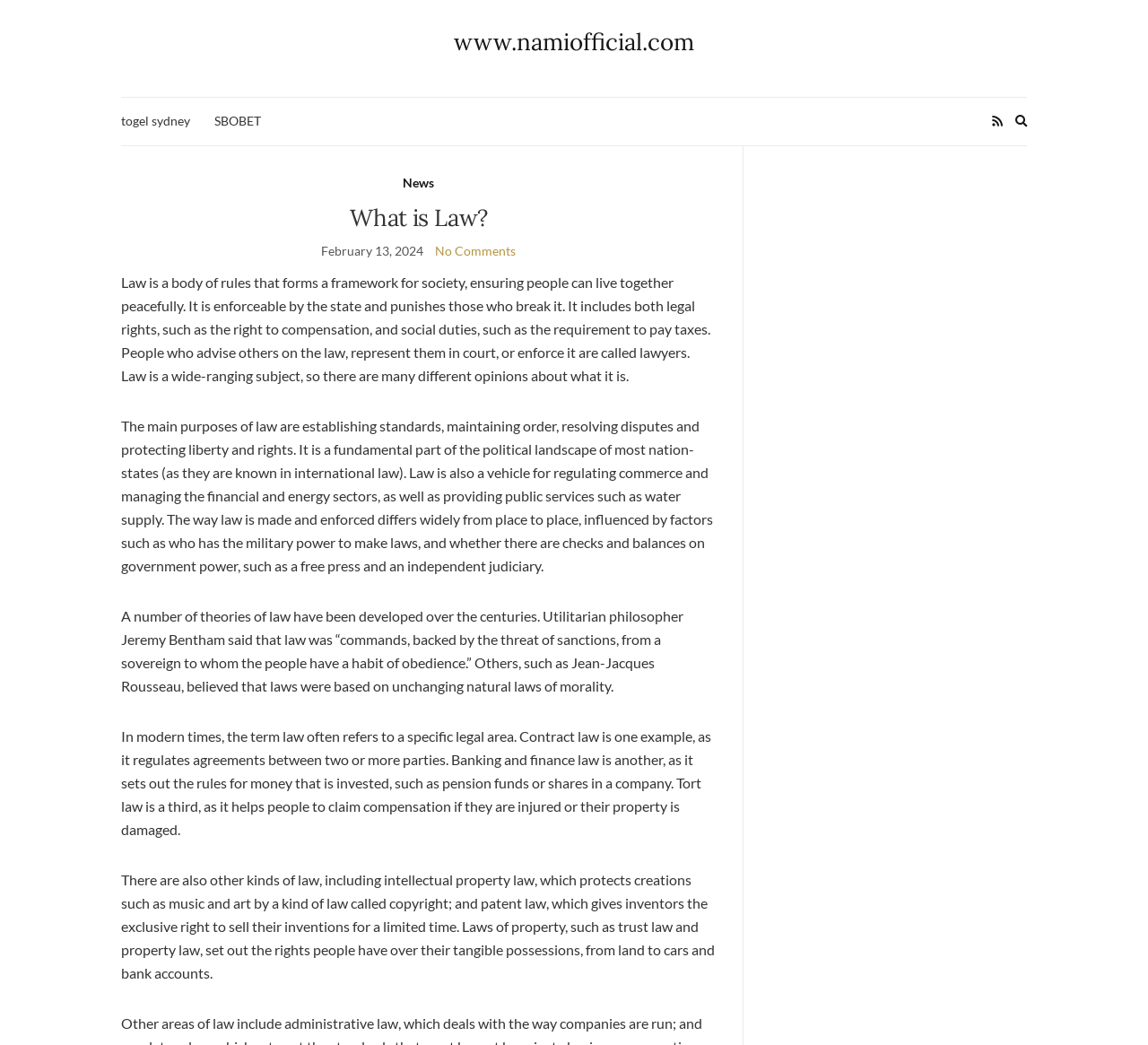What is the main purpose of law?
Answer the question with a thorough and detailed explanation.

According to the webpage, the main purposes of law are establishing standards, maintaining order, resolving disputes, and protecting liberty and rights. This information is obtained from the StaticText element with the text 'The main purposes of law are establishing standards, maintaining order, resolving disputes and protecting liberty and rights.'